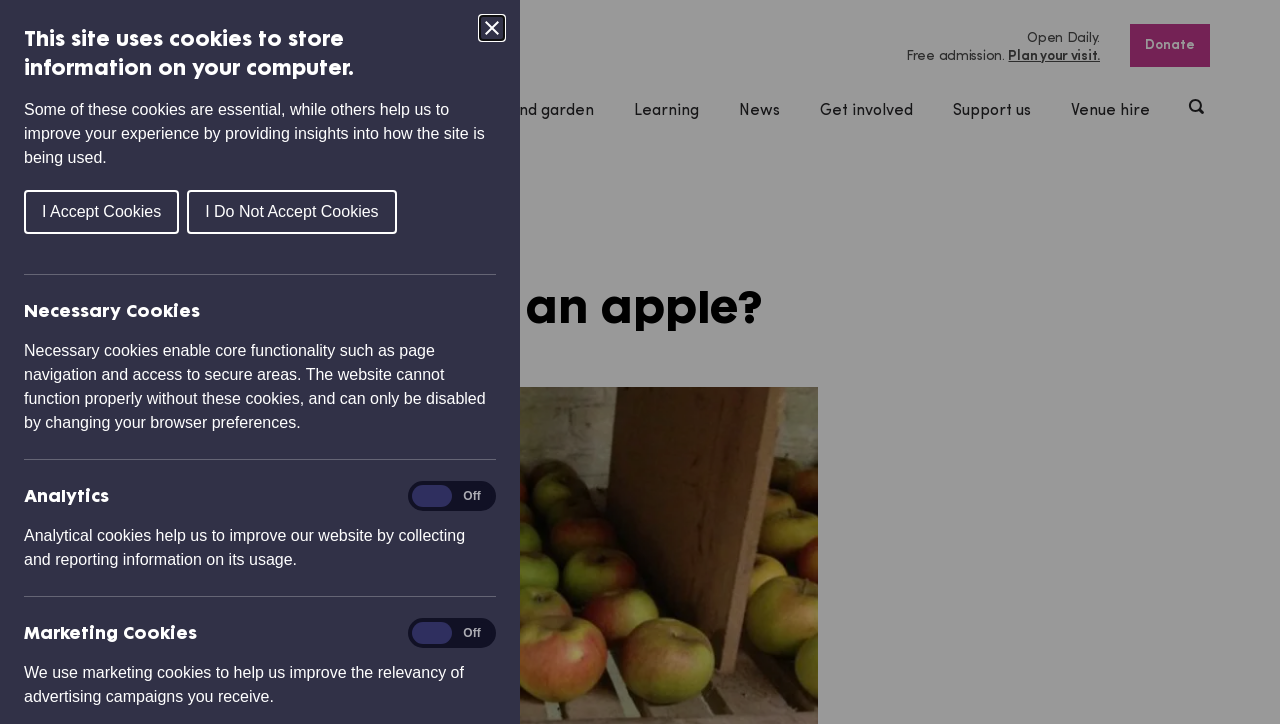Find and provide the bounding box coordinates for the UI element described here: "parent_node: Marketing Cookies". The coordinates should be given as four float numbers between 0 and 1: [left, top, right, bottom].

[0.322, 0.859, 0.384, 0.889]